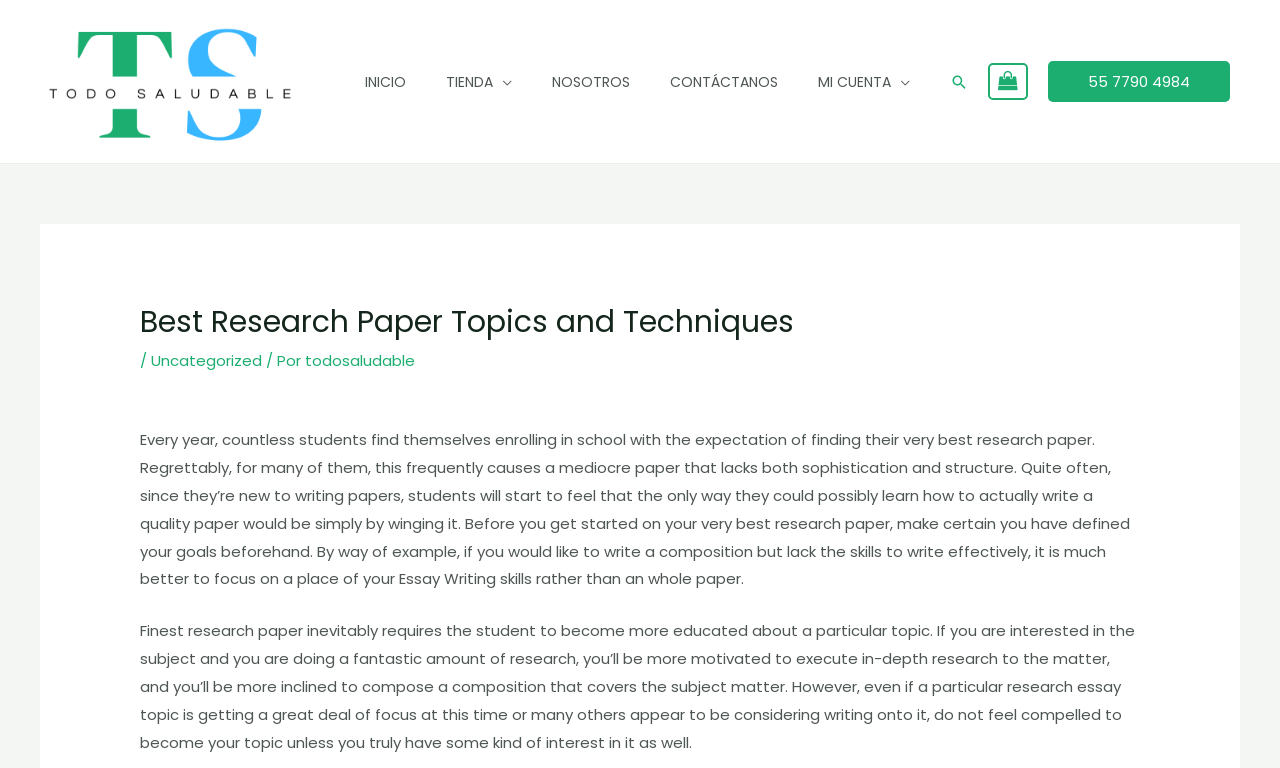Show the bounding box coordinates of the element that should be clicked to complete the task: "search for something".

[0.742, 0.095, 0.756, 0.118]